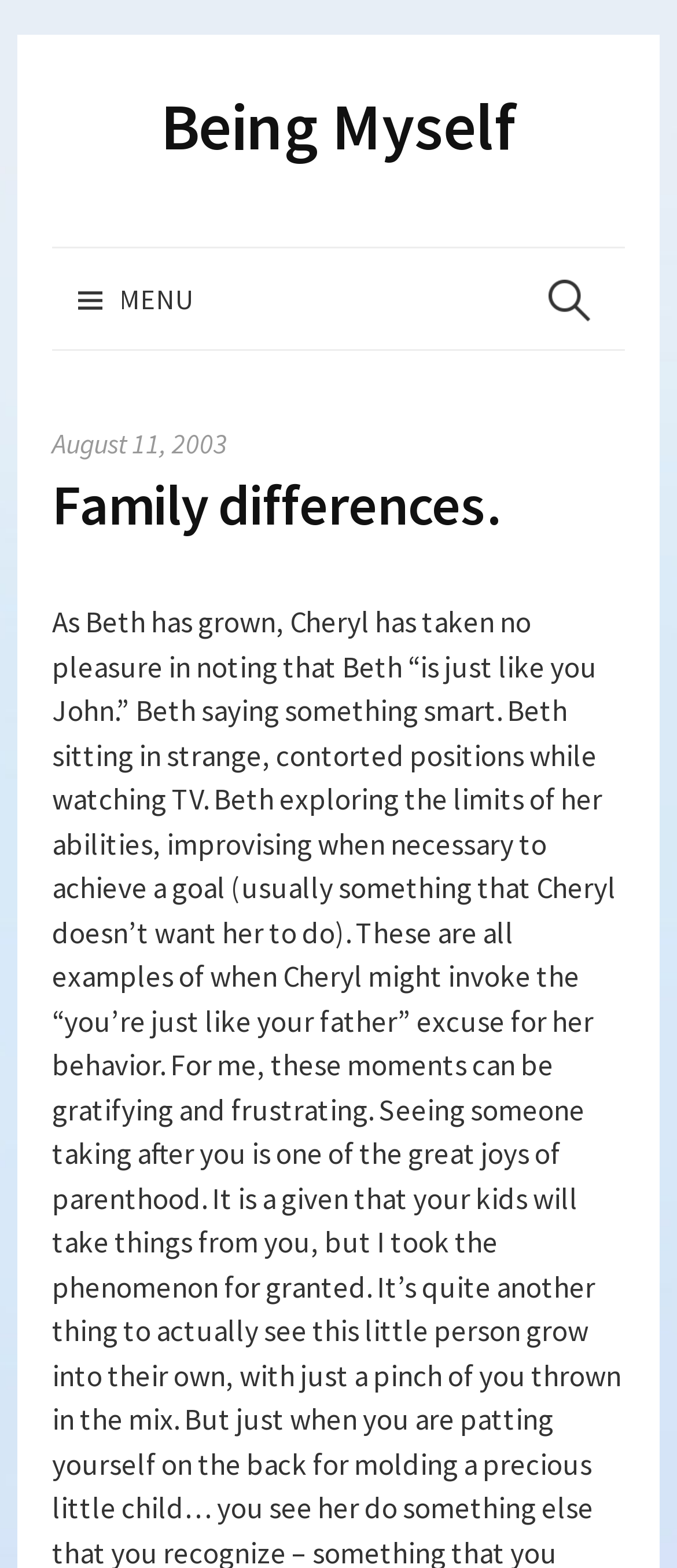Extract the bounding box coordinates for the UI element described by the text: "August 11, 2003". The coordinates should be in the form of [left, top, right, bottom] with values between 0 and 1.

[0.077, 0.271, 0.336, 0.293]